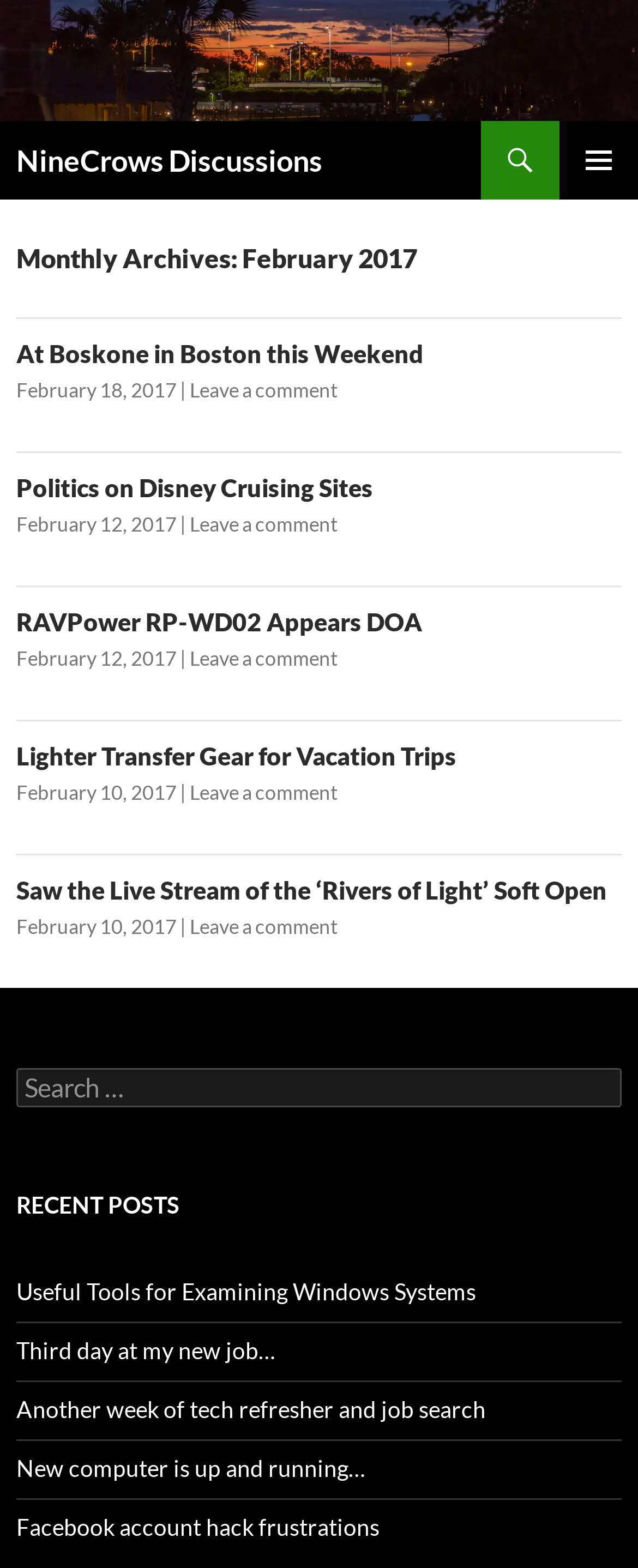Generate a thorough caption that explains the contents of the webpage.

This webpage is a blog archive for February 2017. At the top, there is a header section with a logo image and a link to "NineCrows Discussions" on the left, and a primary menu button and a search link on the right. Below the header, there is a "SKIP TO CONTENT" link.

The main content area is divided into several sections. The first section is a header with the title "Monthly Archives: February 2017". Below this header, there are five articles, each with a heading, a link to the article title, a date link, and a "Leave a comment" link. The articles are stacked vertically, with the most recent one at the top.

The headings of the articles are "At Boskone in Boston this Weekend", "Politics on Disney Cruising Sites", "RAVPower RP-WD02 Appears DOA", "Lighter Transfer Gear for Vacation Trips", and "Saw the Live Stream of the ‘Rivers of Light’ Soft Open". Each article has a brief summary or introduction, but the full content is not shown on this page.

Below the articles, there is a search section with a search box and a label "Search for:". Finally, there is a "RECENT POSTS" section with a list of five links to recent posts, including "Useful Tools for Examining Windows Systems", "Third day at my new job…", "Another week of tech refresher and job search", "New computer is up and running…", and "Facebook account hack frustrations".